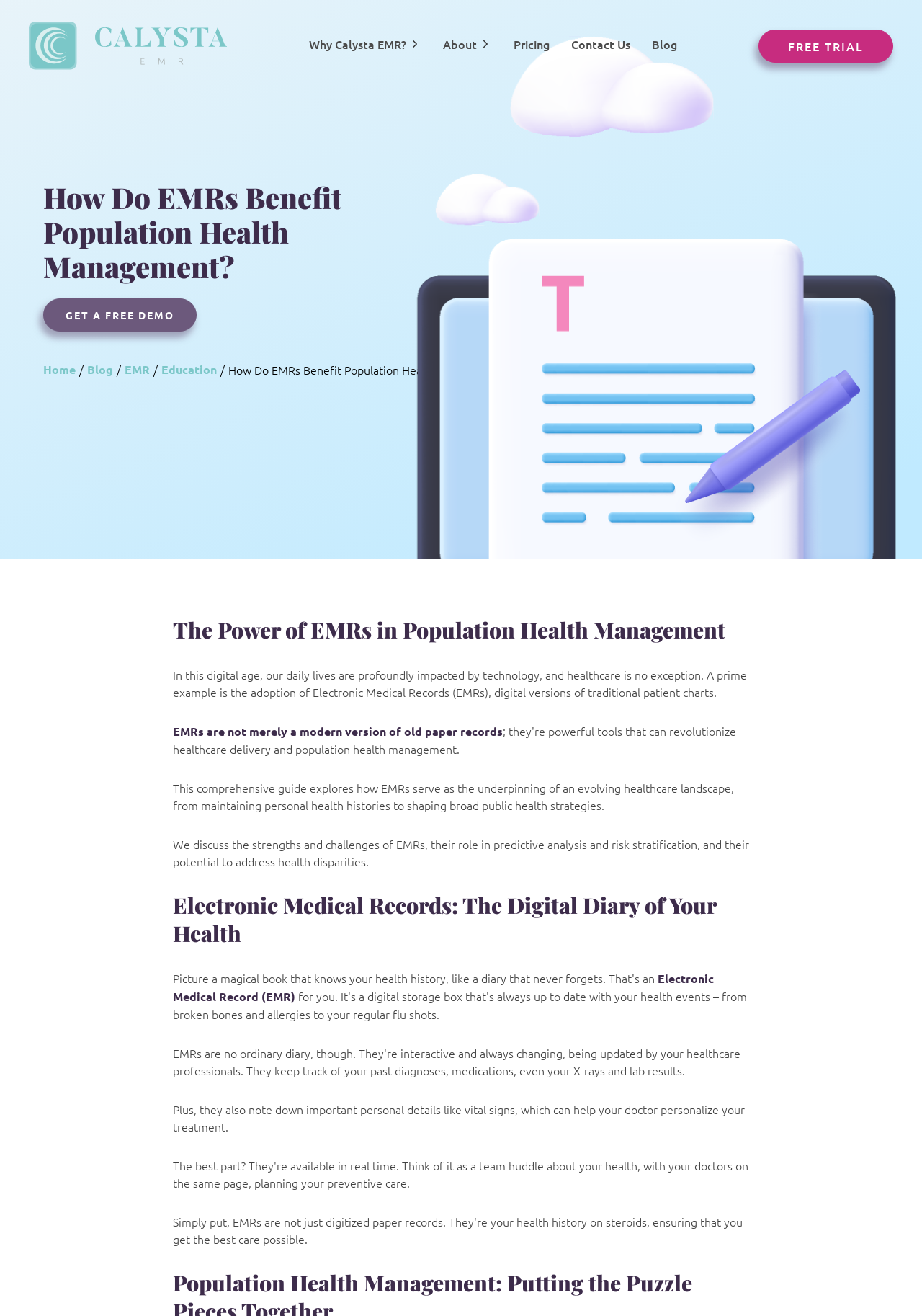Provide a thorough description of this webpage.

The webpage is about the benefits of Electronic Medical Records (EMRs) in population health management. At the top, there are several links, including "Why Calysta EMR?", "COMMUNITY DRIVEN", "PATIENT-FOCUSED", "FEATURE-RICH", "SECURE", and "PRACTICAL", which are likely categories or features of the EMR system. Below these links, there are more specific links, such as "Designed by Aestheticians", "Seamless Patient Scheduling", and "Telemedicine", which provide more details about the system.

On the left side, there is a navigation menu with links to "About", "Testimonials", "Pricing", "Contact Us", "Blog", and "Home". There is also a "FREE TRIAL" button at the bottom of the page.

The main content of the page is divided into sections, each with a heading. The first section is titled "How Do EMRs Benefit Population Health Management?" and has a brief introduction to the topic. The second section is titled "The Power of EMRs in Population Health Management" and provides more information about the benefits of EMRs, including their role in maintaining personal health histories and shaping public health strategies.

The page also includes several paragraphs of text that discuss the strengths and challenges of EMRs, their role in predictive analysis and risk stratification, and their potential to address health disparities. There are also links to related topics, such as "Electronic Medical Record (EMR)".

Overall, the webpage provides a comprehensive overview of the benefits and features of EMRs in population health management, with a focus on their role in improving healthcare outcomes.